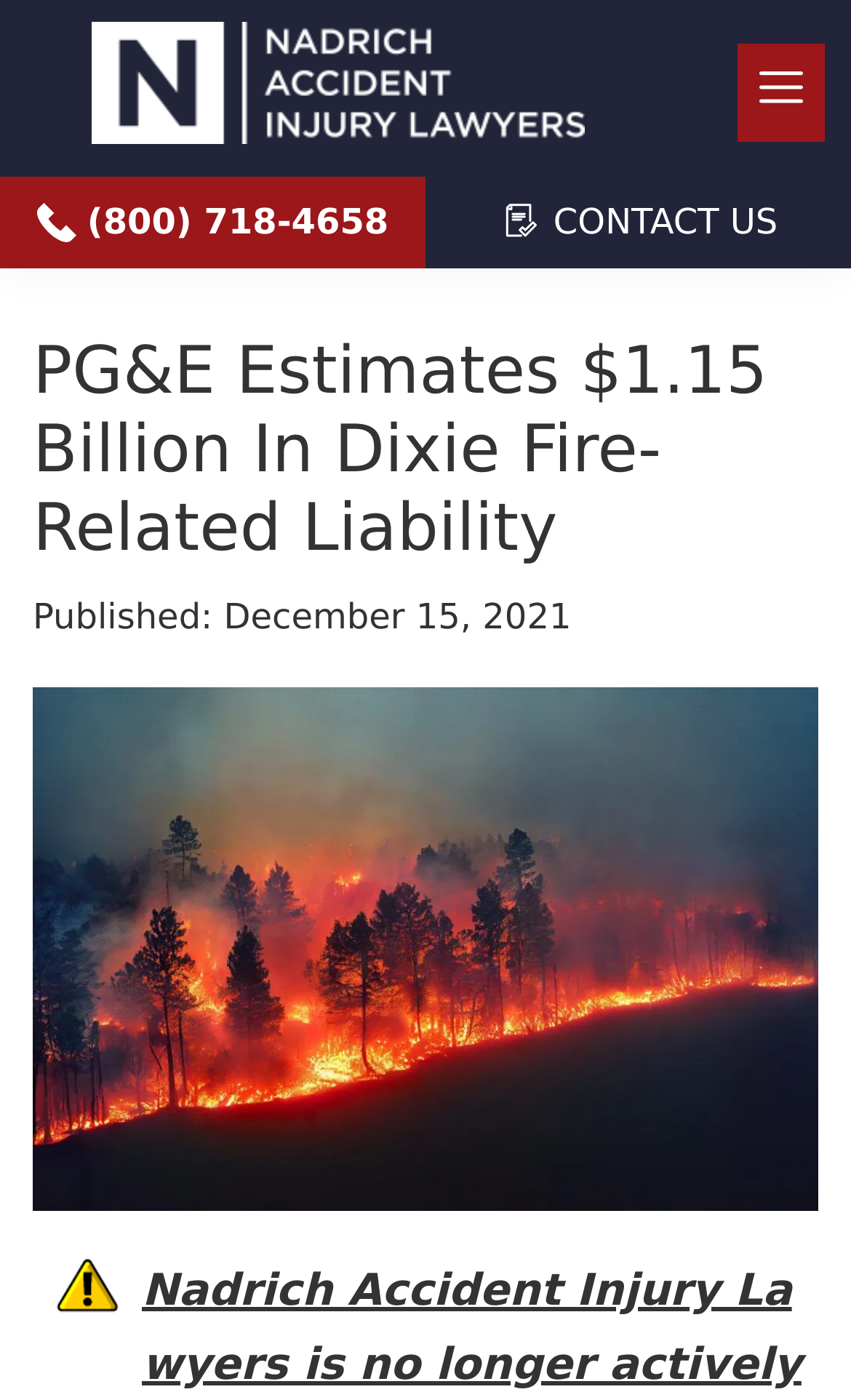Predict the bounding box of the UI element that fits this description: "title="Nadrich Accident Injury Lawyers"".

[0.108, 0.016, 0.687, 0.103]